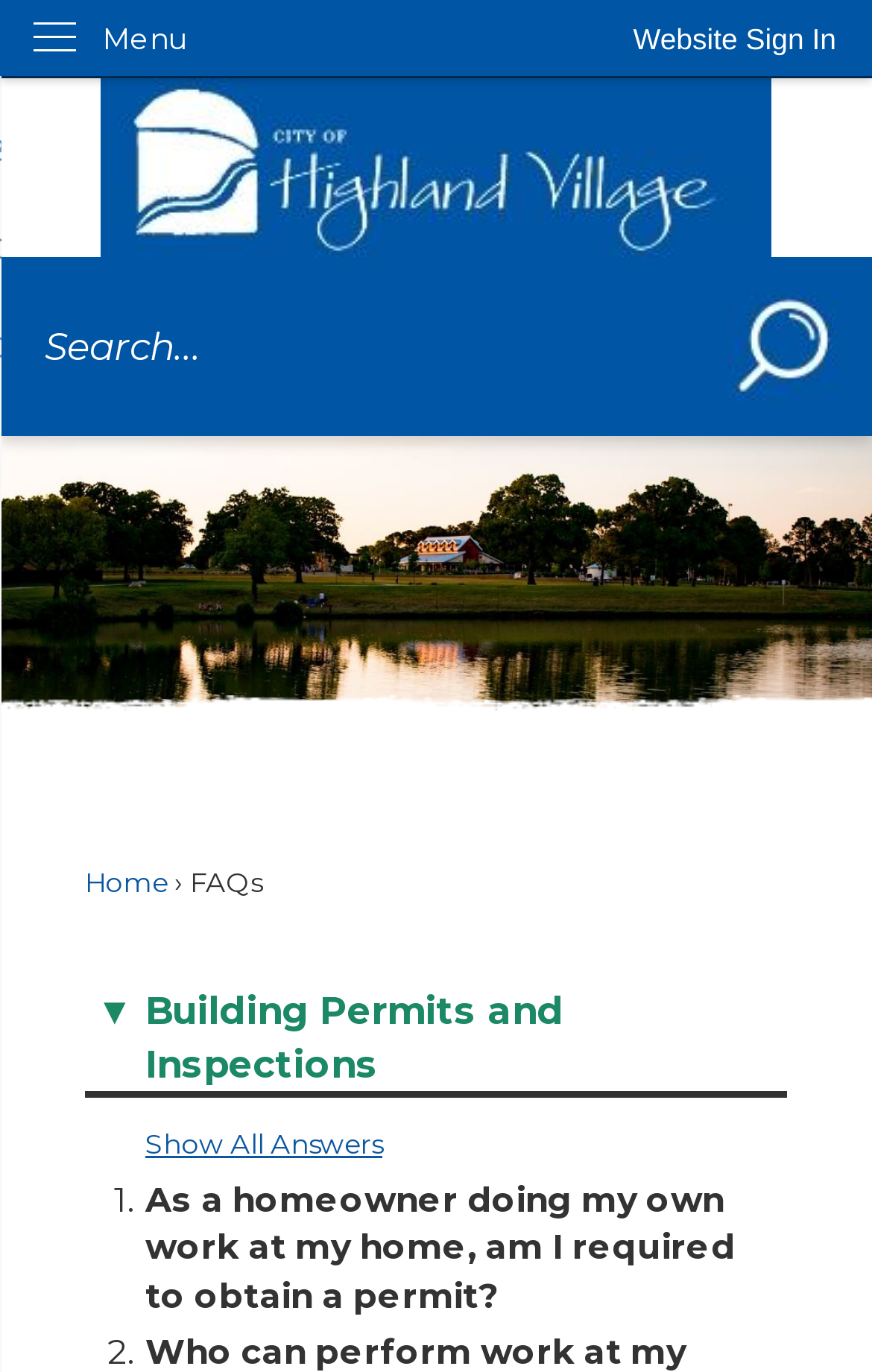Find the bounding box of the web element that fits this description: "Skip to Main Content".

[0.0, 0.0, 0.044, 0.028]